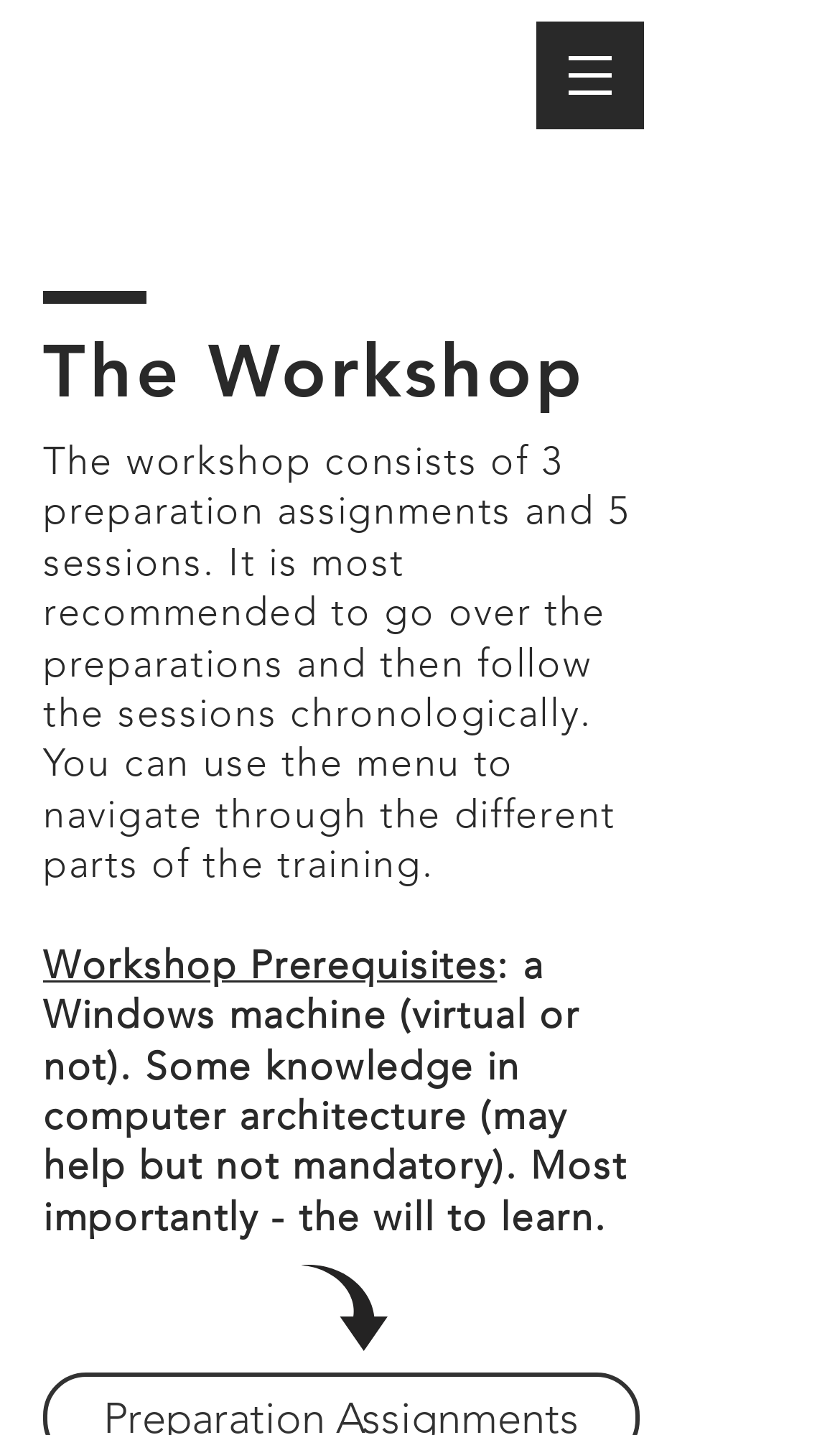Answer the question with a single word or phrase: 
What is the purpose of the menu?

To navigate through the training